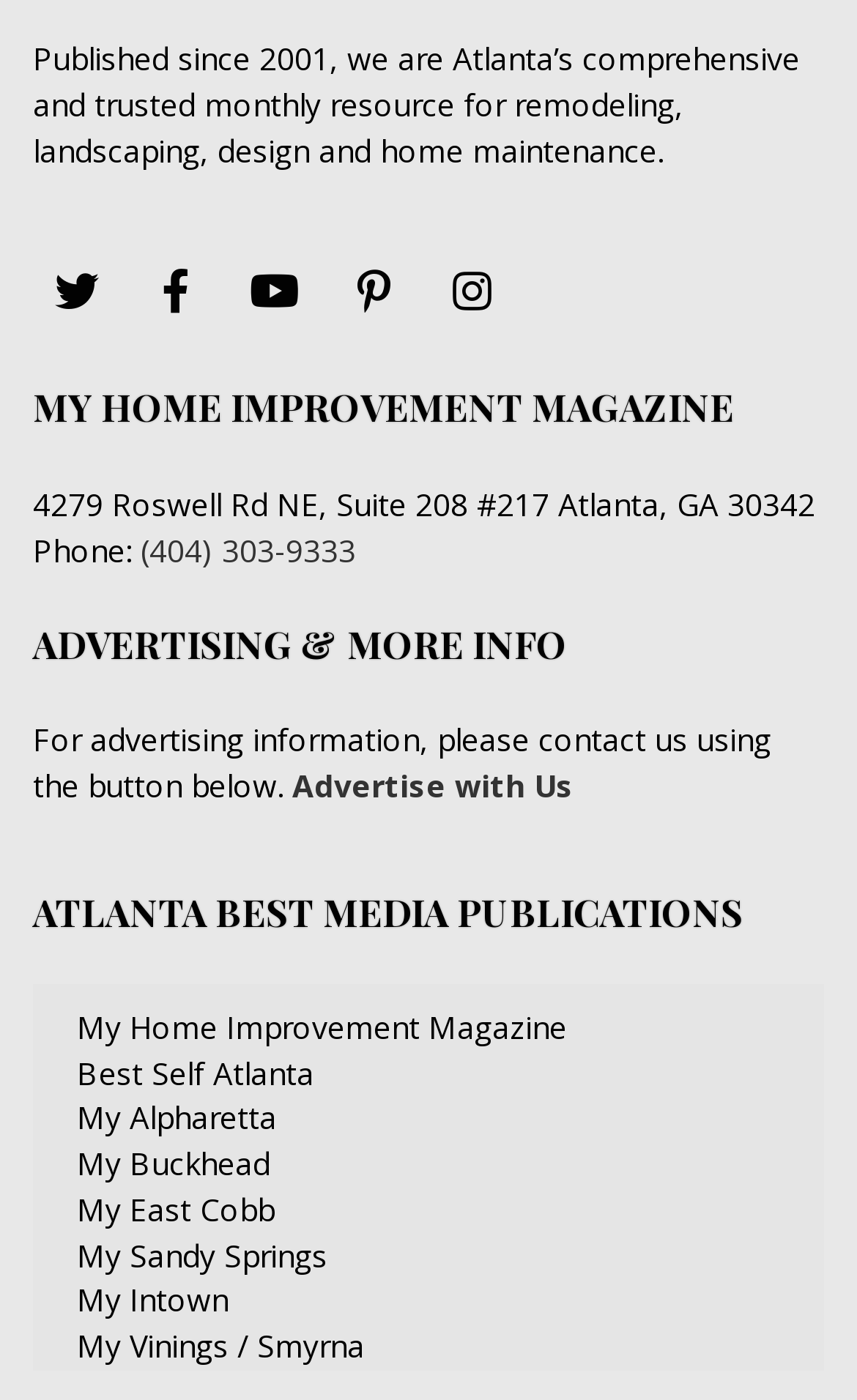What is the name of the publication?
Provide a short answer using one word or a brief phrase based on the image.

My Home Improvement Magazine